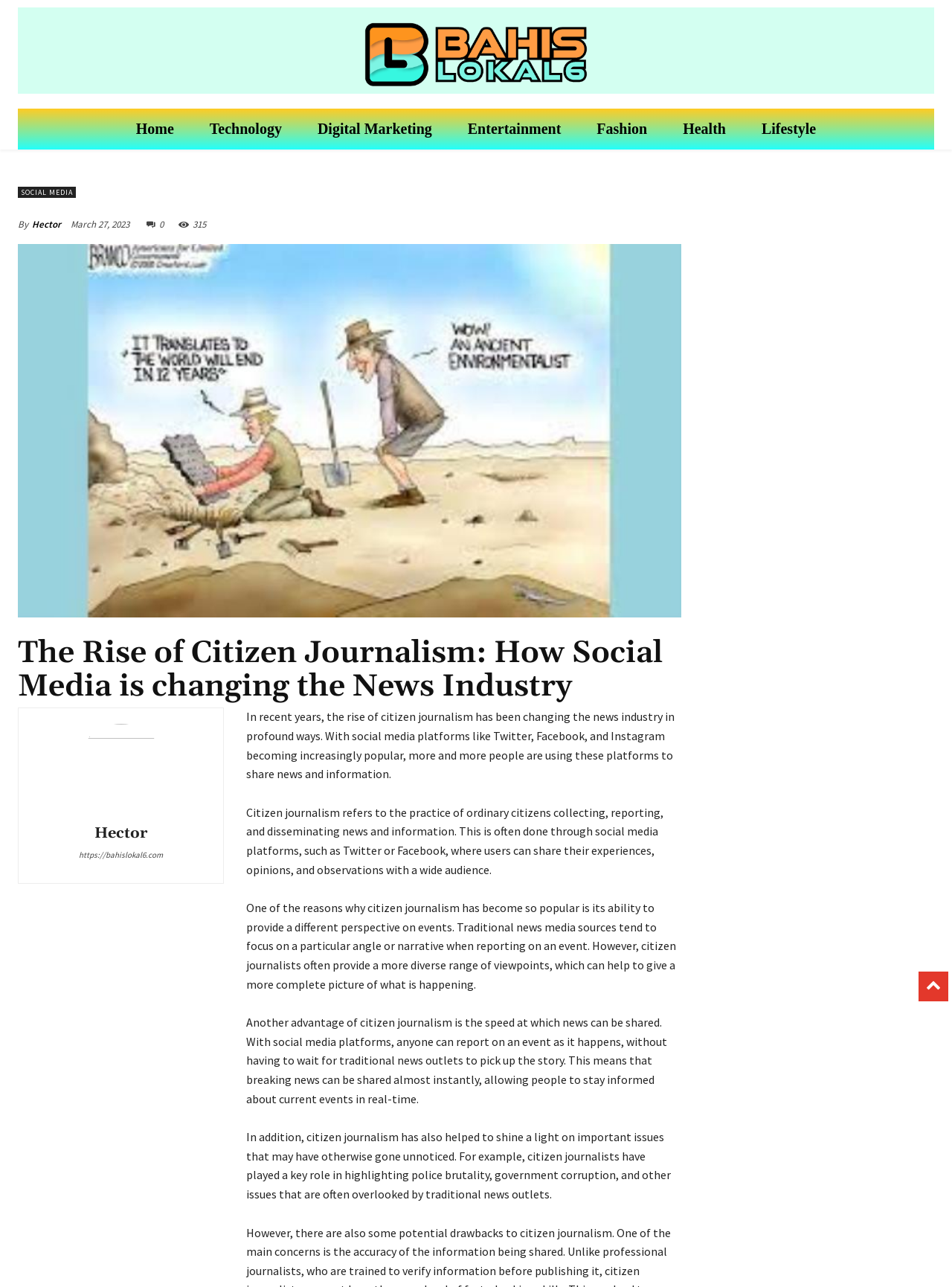Highlight the bounding box coordinates of the element that should be clicked to carry out the following instruction: "Click the image". The coordinates must be given as four float numbers ranging from 0 to 1, i.e., [left, top, right, bottom].

[0.019, 0.19, 0.716, 0.48]